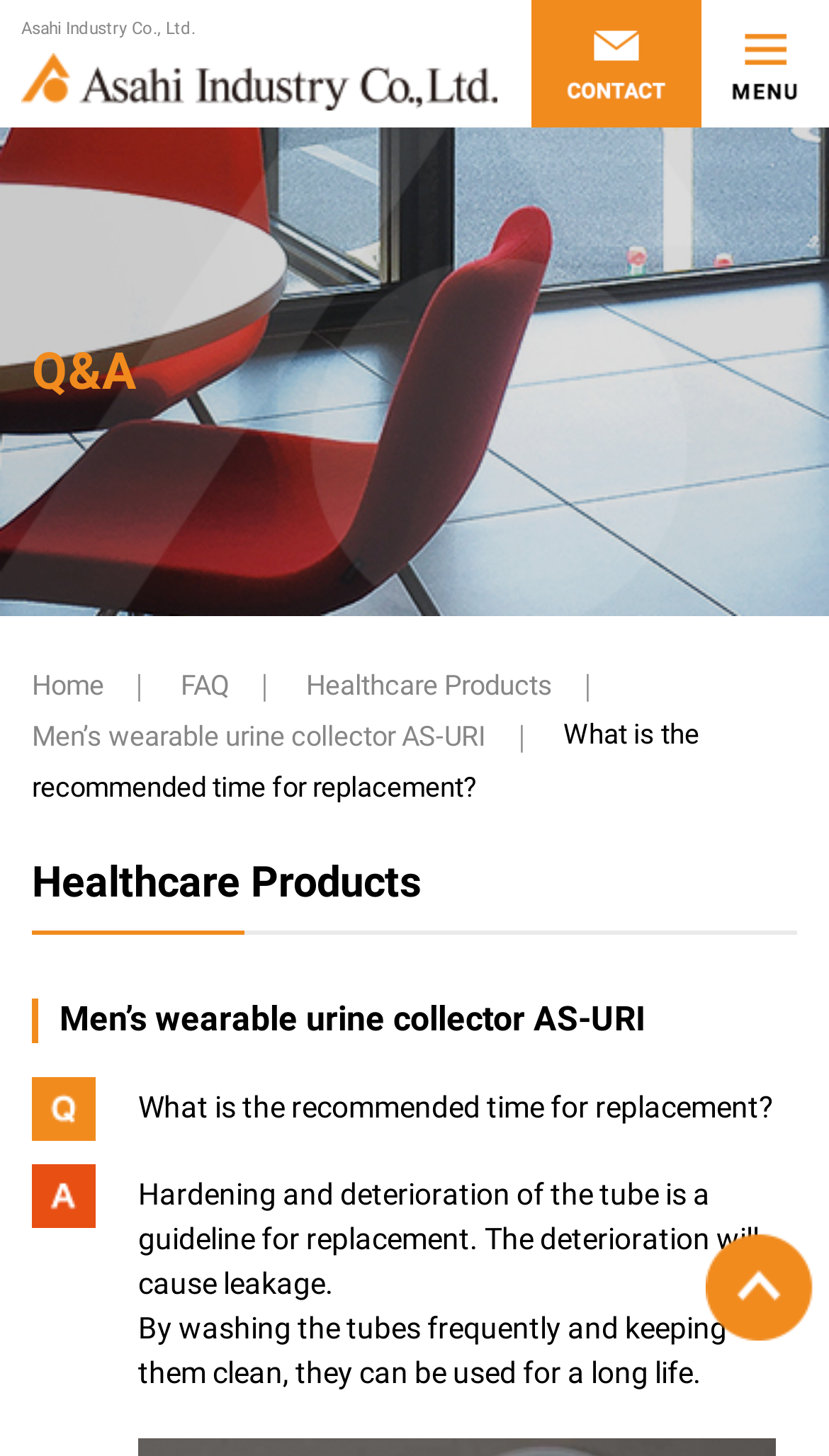What is the purpose of washing the tubes frequently?
Answer the question with a single word or phrase, referring to the image.

long life